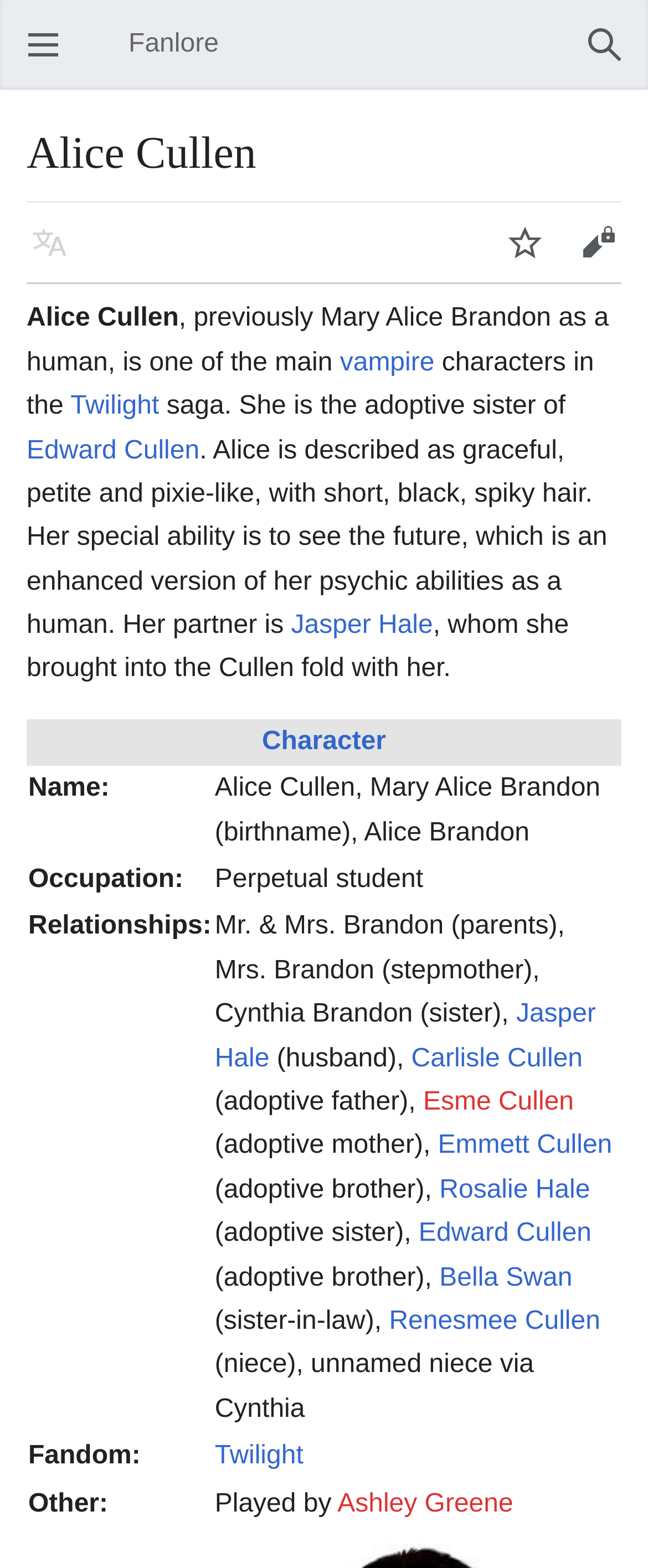What is the occupation of Alice Cullen?
Answer the question with a single word or phrase derived from the image.

Perpetual student